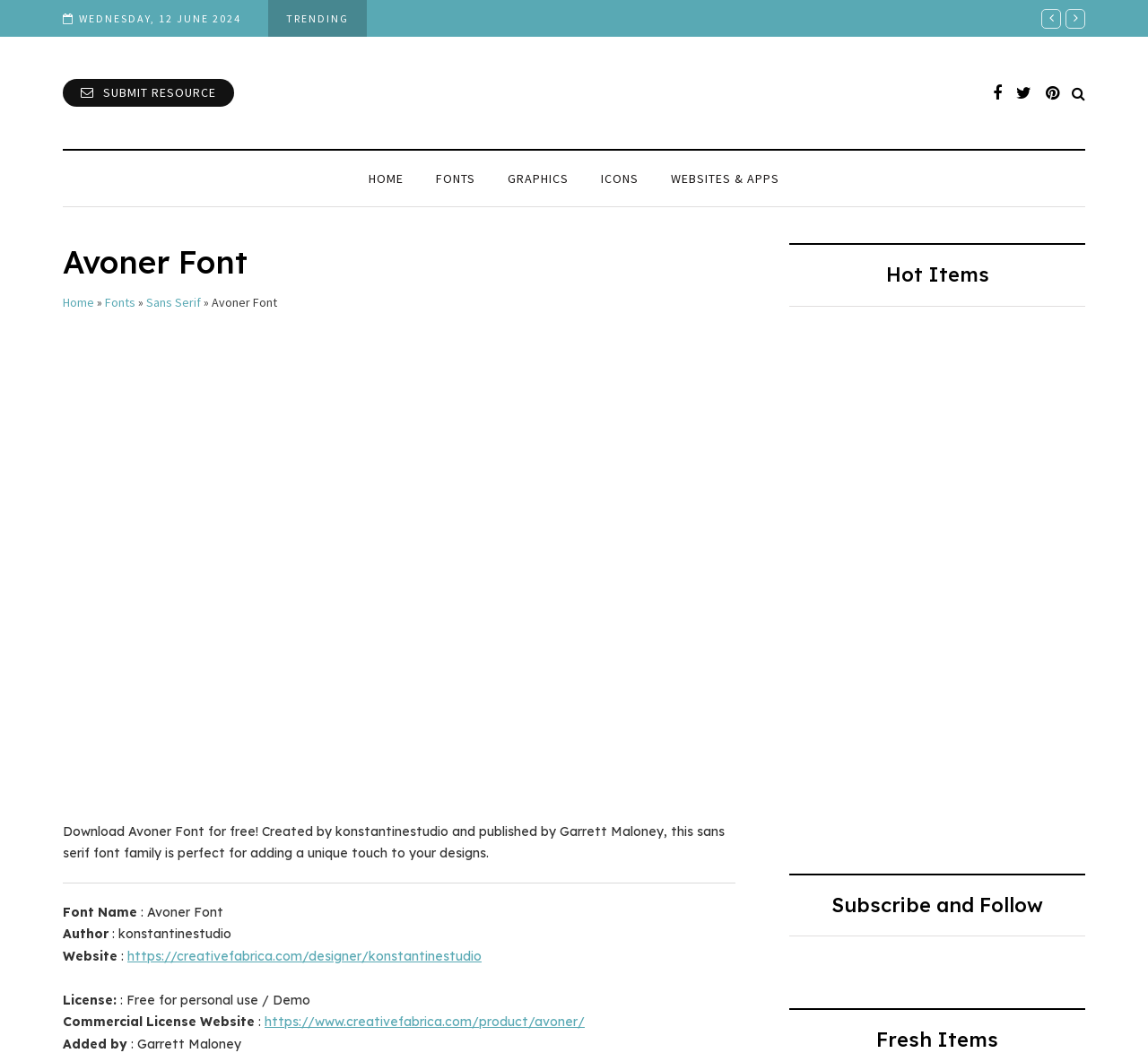By analyzing the image, answer the following question with a detailed response: What is the category of the font?

The category of the font is mentioned in the link 'Sans Serif' which is a classification of the Avoner Font.